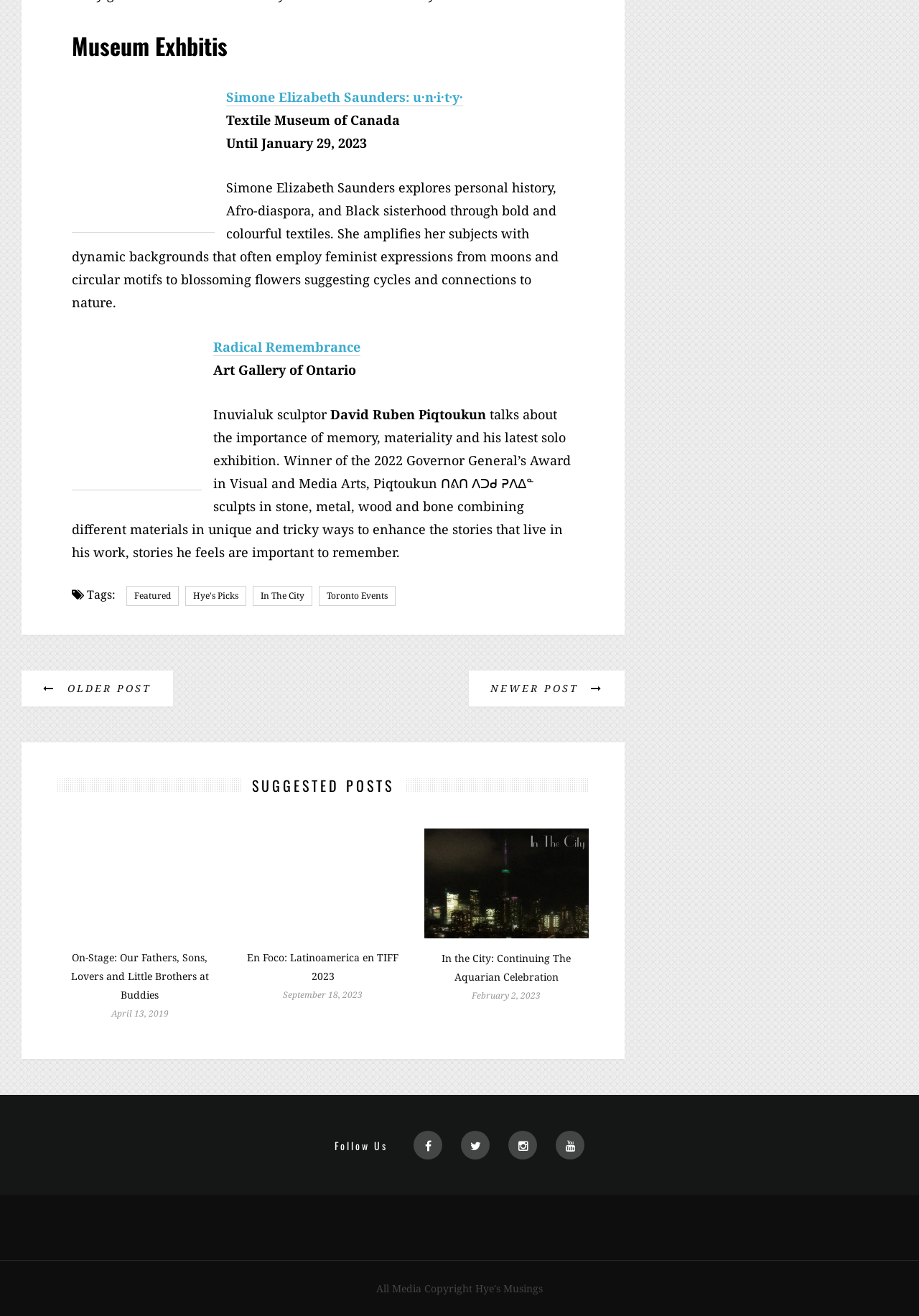Given the element description: "Hye's Picks", predict the bounding box coordinates of the UI element it refers to, using four float numbers between 0 and 1, i.e., [left, top, right, bottom].

[0.202, 0.445, 0.268, 0.46]